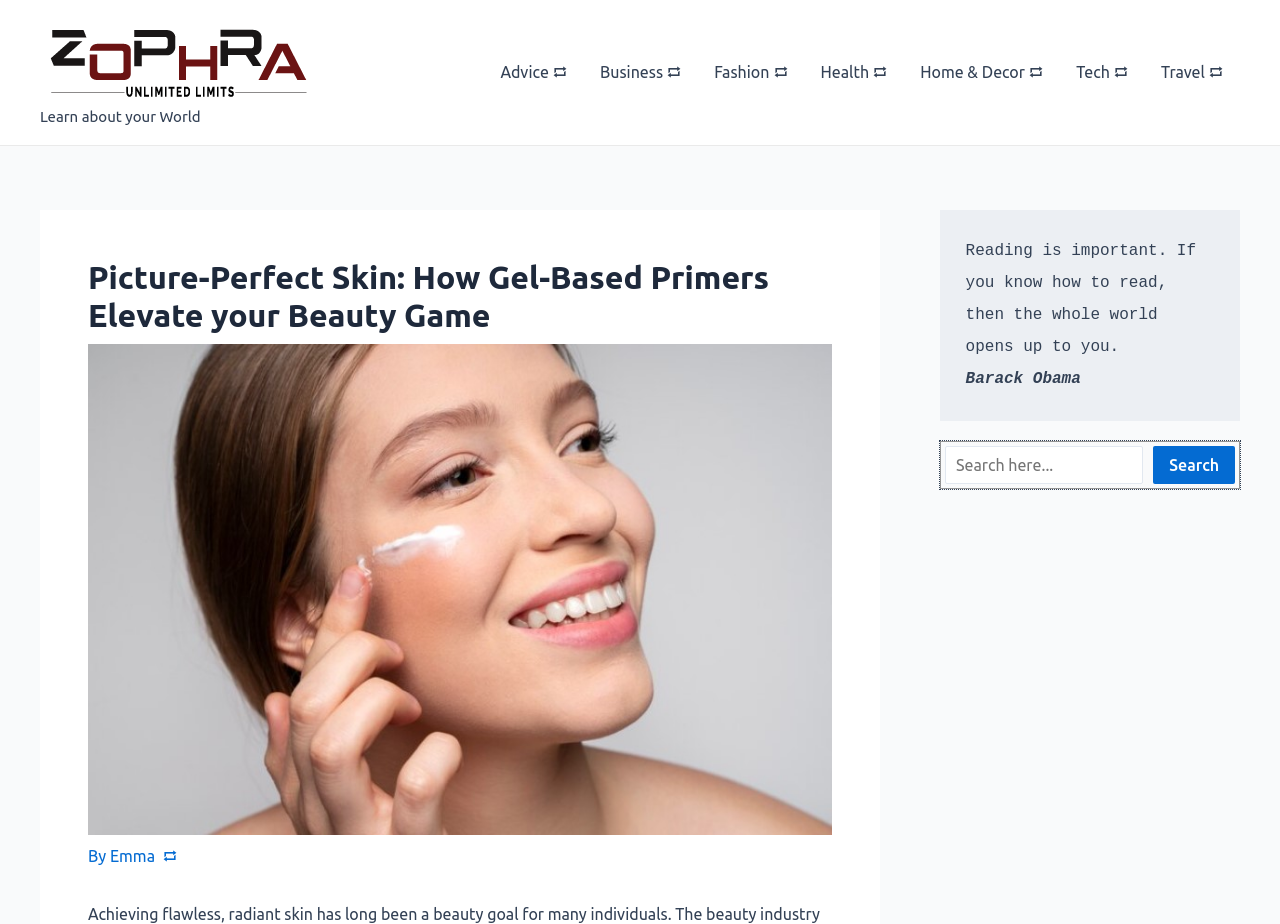What is the topic of the article?
Look at the webpage screenshot and answer the question with a detailed explanation.

Based on the webpage content, the topic of the article is about beauty, specifically about gel-based primers and their benefits for the skin.